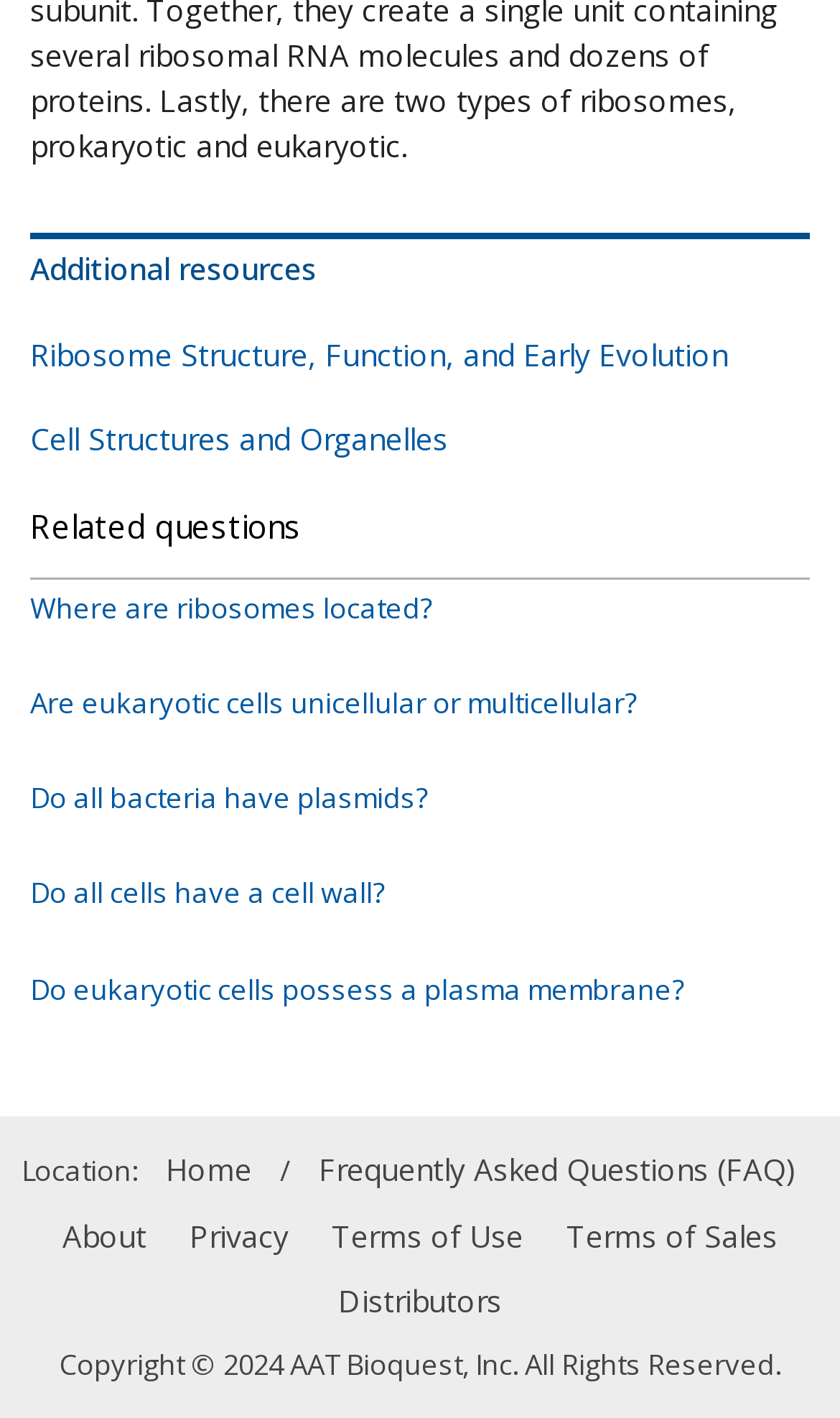How many navigation links are at the top-right corner?
Please give a well-detailed answer to the question.

I examined the top-right corner of the webpage and counted the number of navigation links, which are 'Home', 'Frequently Asked Questions (FAQ)', and 'About', totaling 3 links.